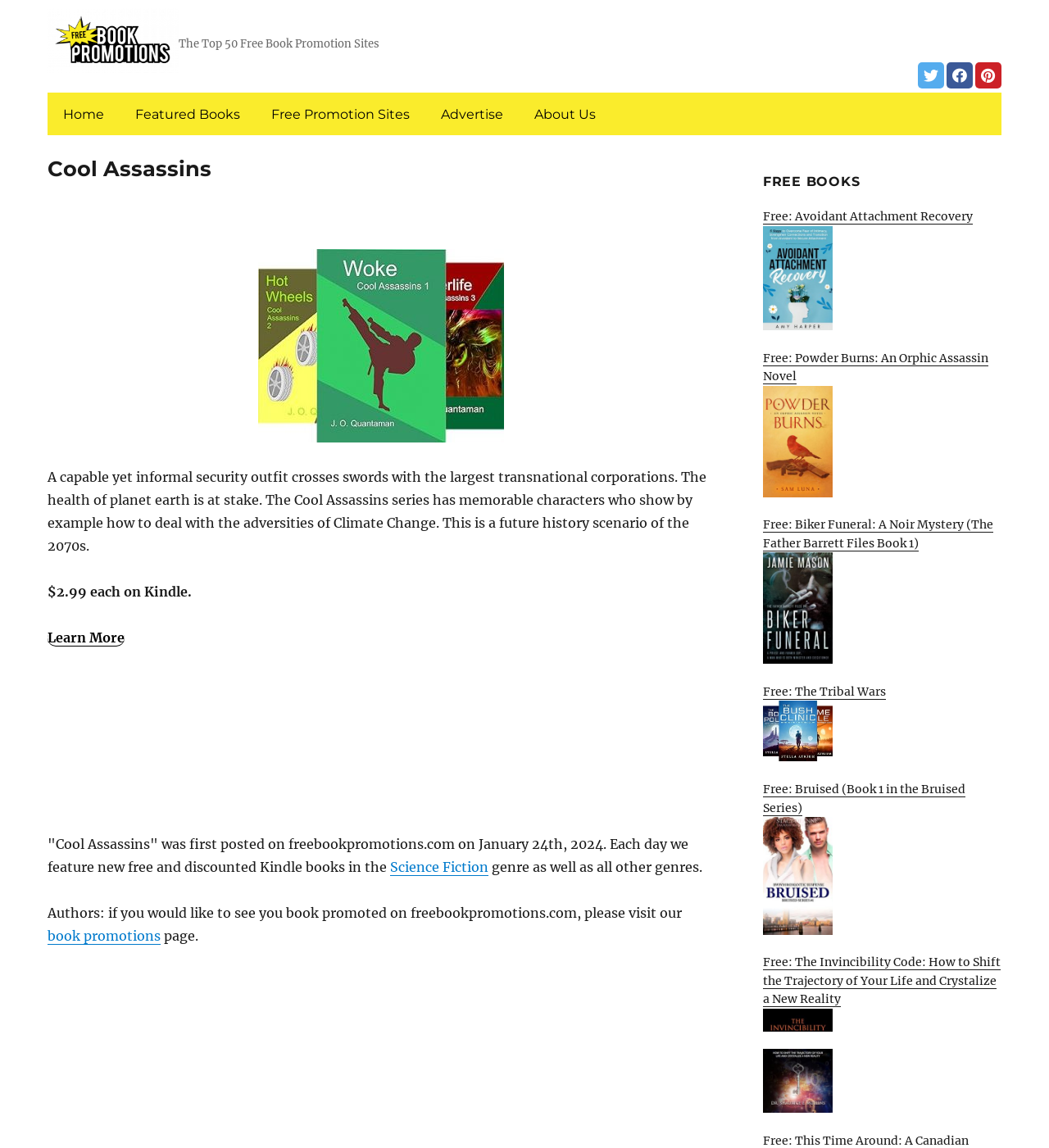Locate the bounding box coordinates of the area you need to click to fulfill this instruction: 'Check the 'book promotions' page'. The coordinates must be in the form of four float numbers ranging from 0 to 1: [left, top, right, bottom].

[0.045, 0.808, 0.153, 0.822]